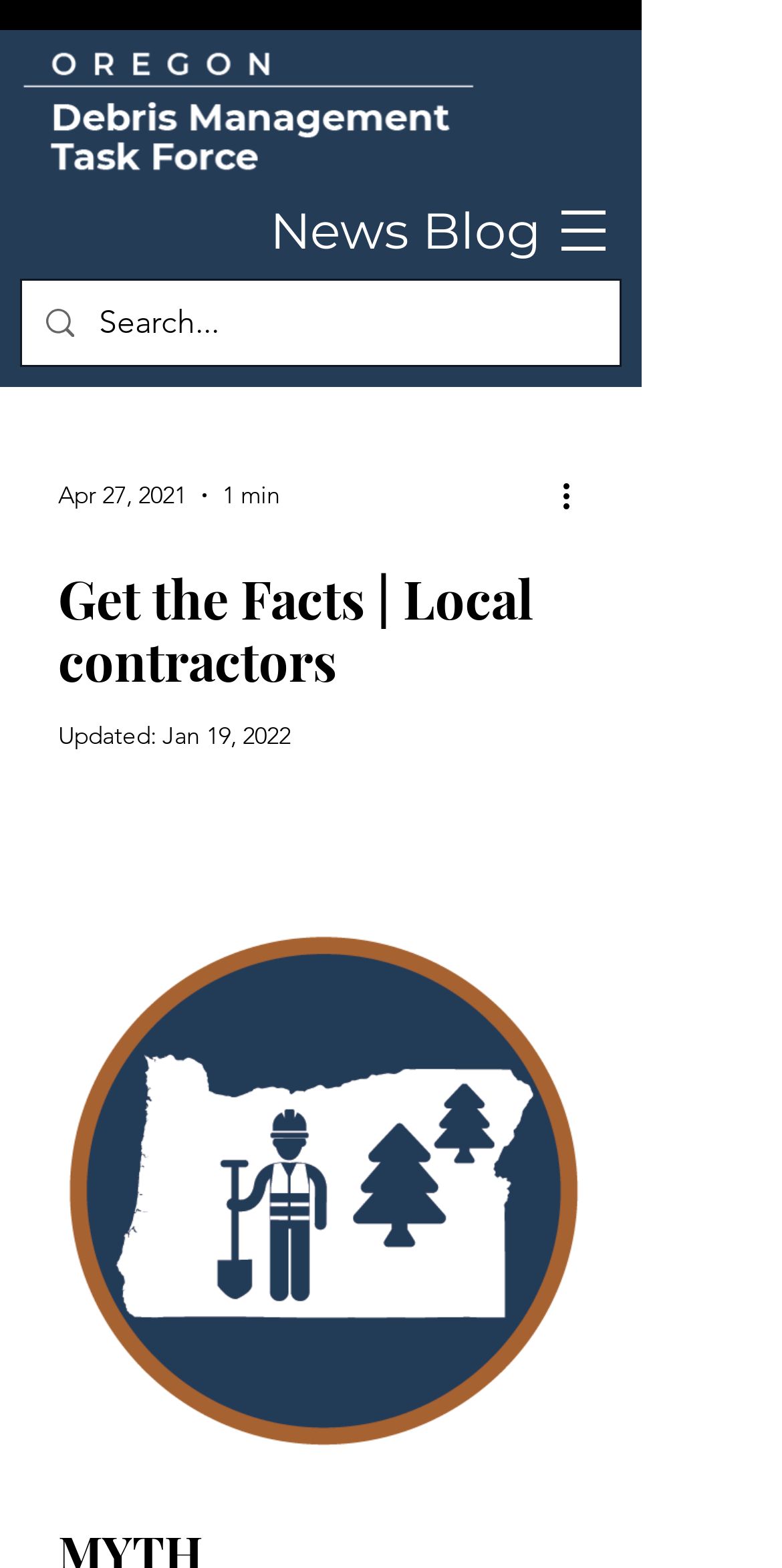Offer an extensive depiction of the webpage and its key elements.

The webpage appears to be a news article or blog post with a focus on debunking a myth about the Debris Management Task Force (DMTF) not hiring local contractors. 

At the top left of the page, there is a link to a "News Blog" section, followed by a non-descriptive link. On the top right, there is a button to open a navigation menu. Below this, there is a search bar with a magnifying glass icon, where users can input text to search. The search bar is accompanied by a date "Apr 27, 2021" and a time "1 min" on the left, and a "More actions" button with an icon on the right.

The main content of the page is headed by a title "Get the Facts | Local contractors" which is centered near the top of the page. Below this, there is a label "Updated:" followed by a date "Jan 19, 2022". The main article or content is presented below this, with a heading that spans the width of the page. 

At the very bottom of the page, there is a button that takes up most of the width of the page, but its purpose is unclear.